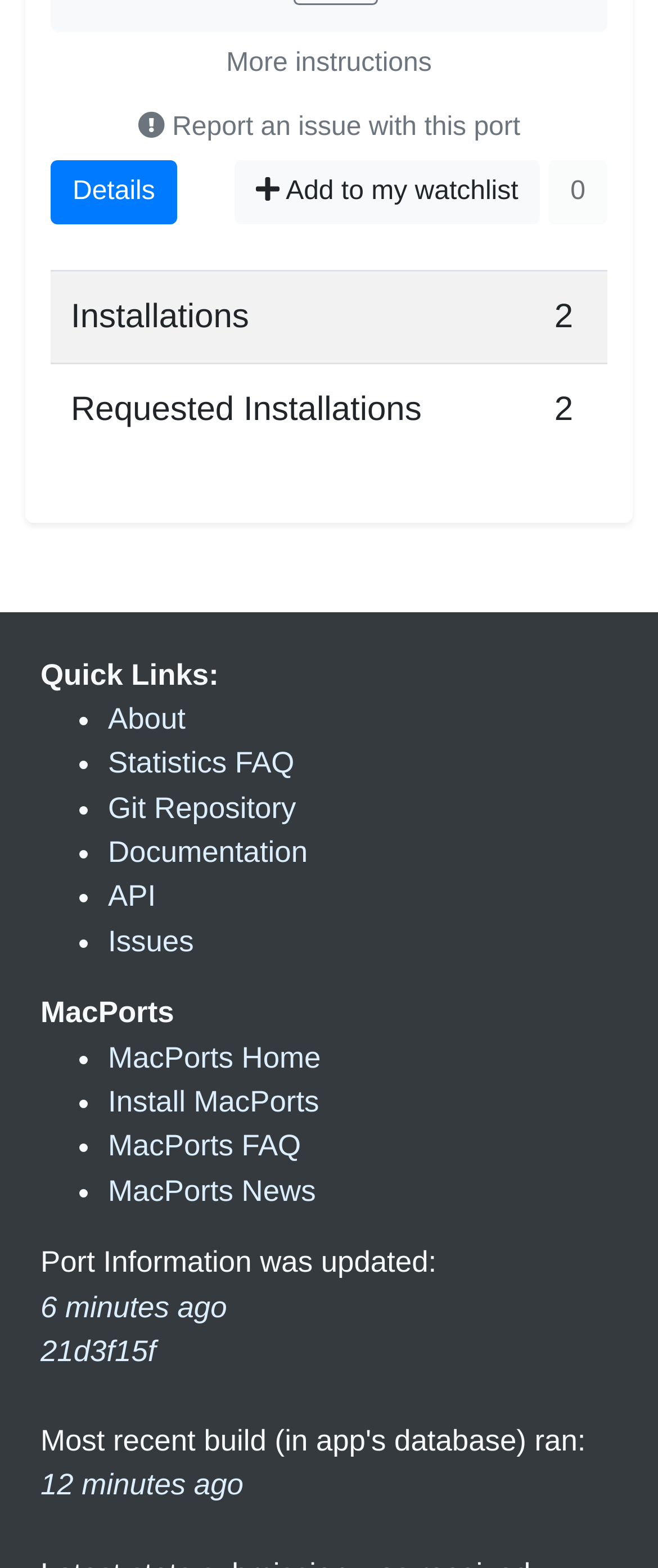Pinpoint the bounding box coordinates of the clickable element needed to complete the instruction: "Read the Final Tips and Tricks". The coordinates should be provided as four float numbers between 0 and 1: [left, top, right, bottom].

None